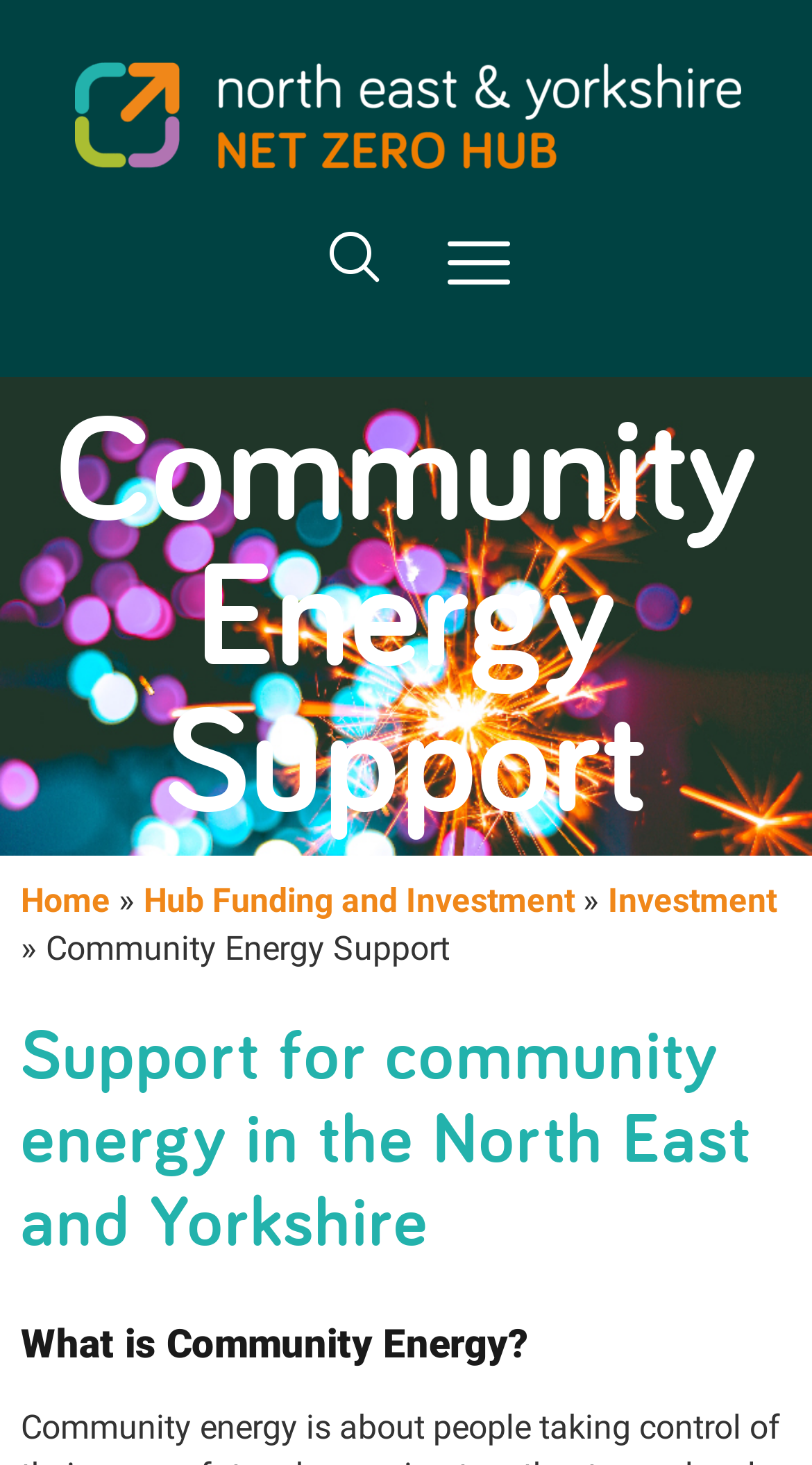Answer the question briefly using a single word or phrase: 
How many navigation links are there?

4